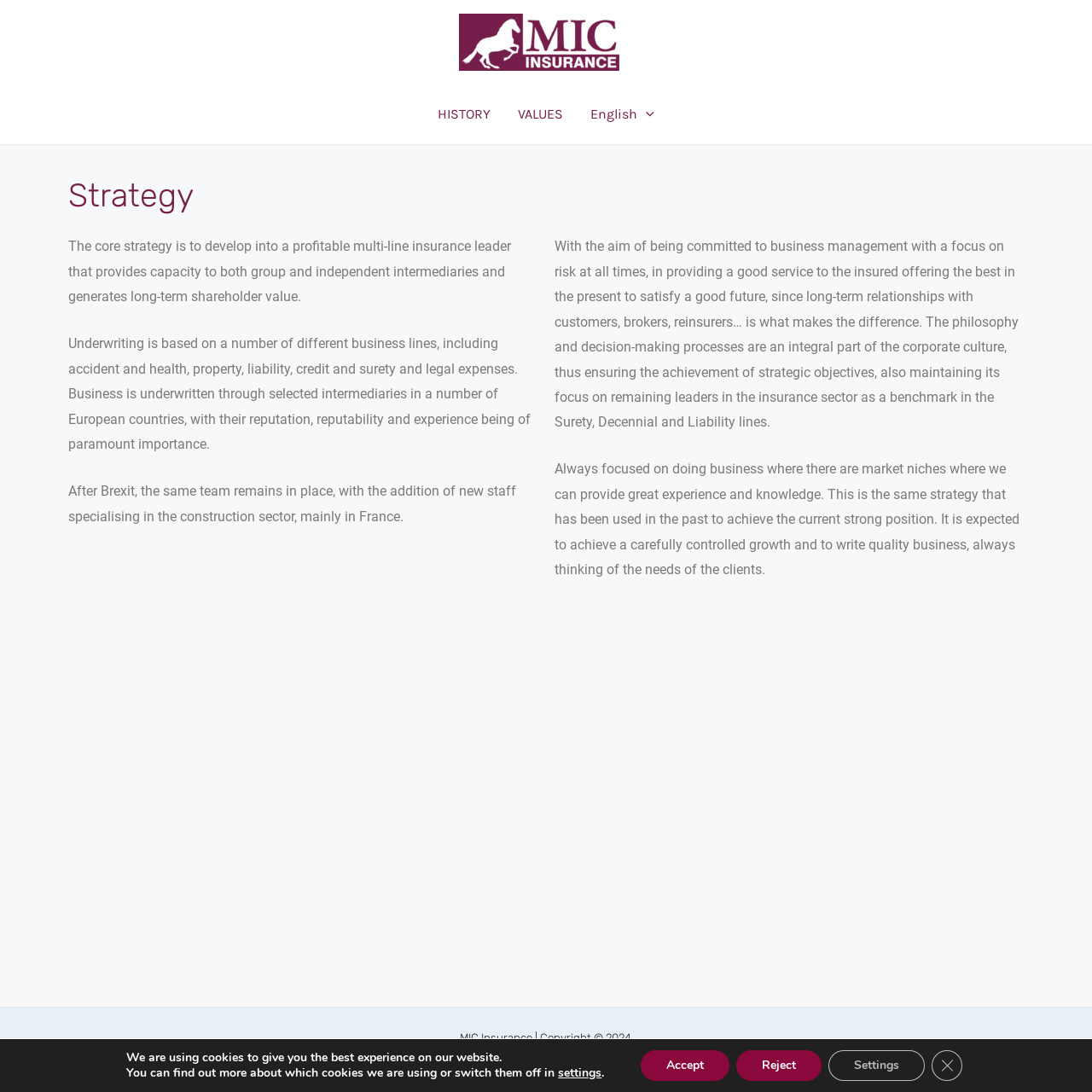In which country is the company expanding its construction sector business?
Look at the image and answer with only one word or phrase.

France